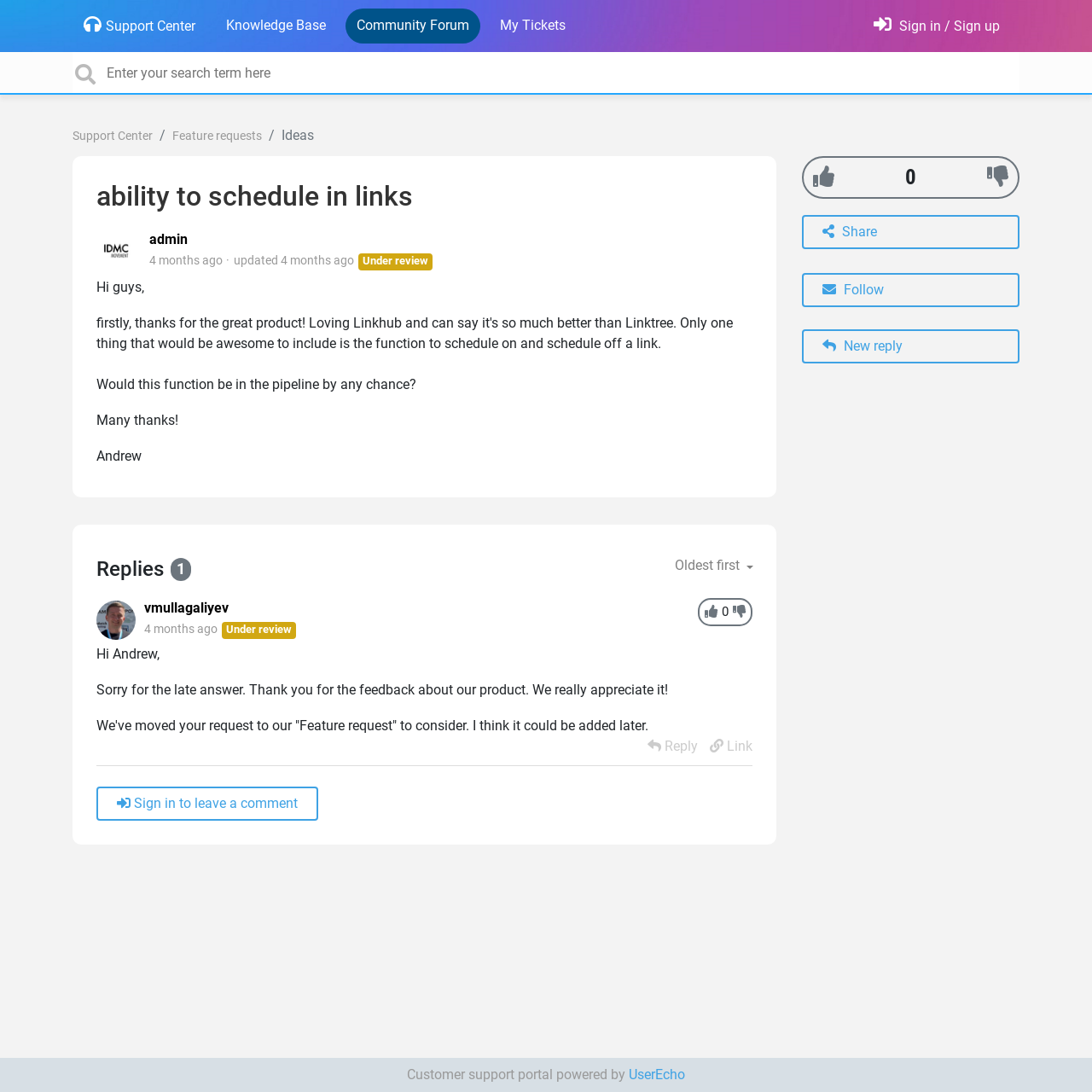Can you determine the bounding box coordinates of the area that needs to be clicked to fulfill the following instruction: "Create a new reply"?

[0.734, 0.301, 0.934, 0.332]